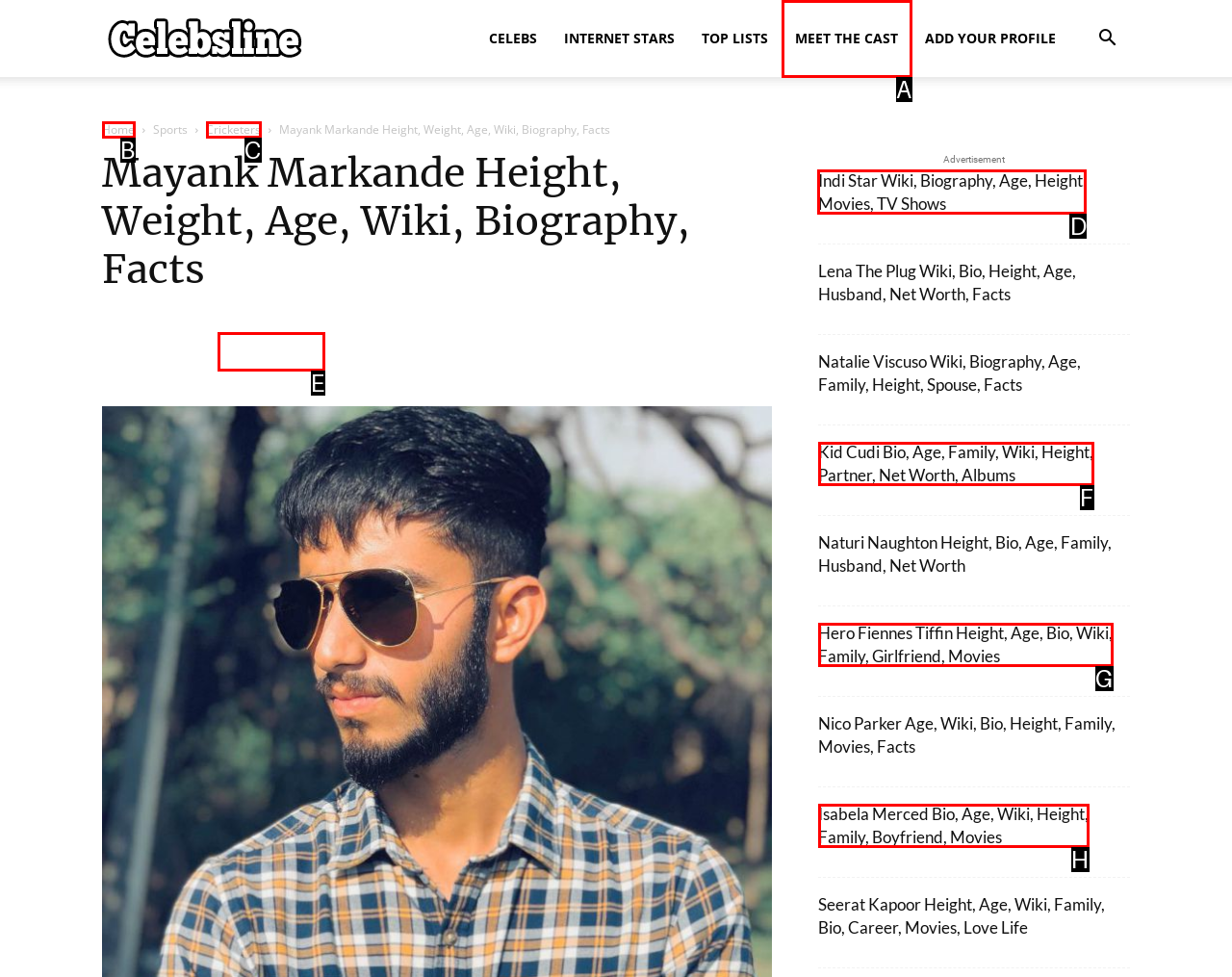Point out the option that needs to be clicked to fulfill the following instruction: Read about Indi Star Wiki
Answer with the letter of the appropriate choice from the listed options.

D